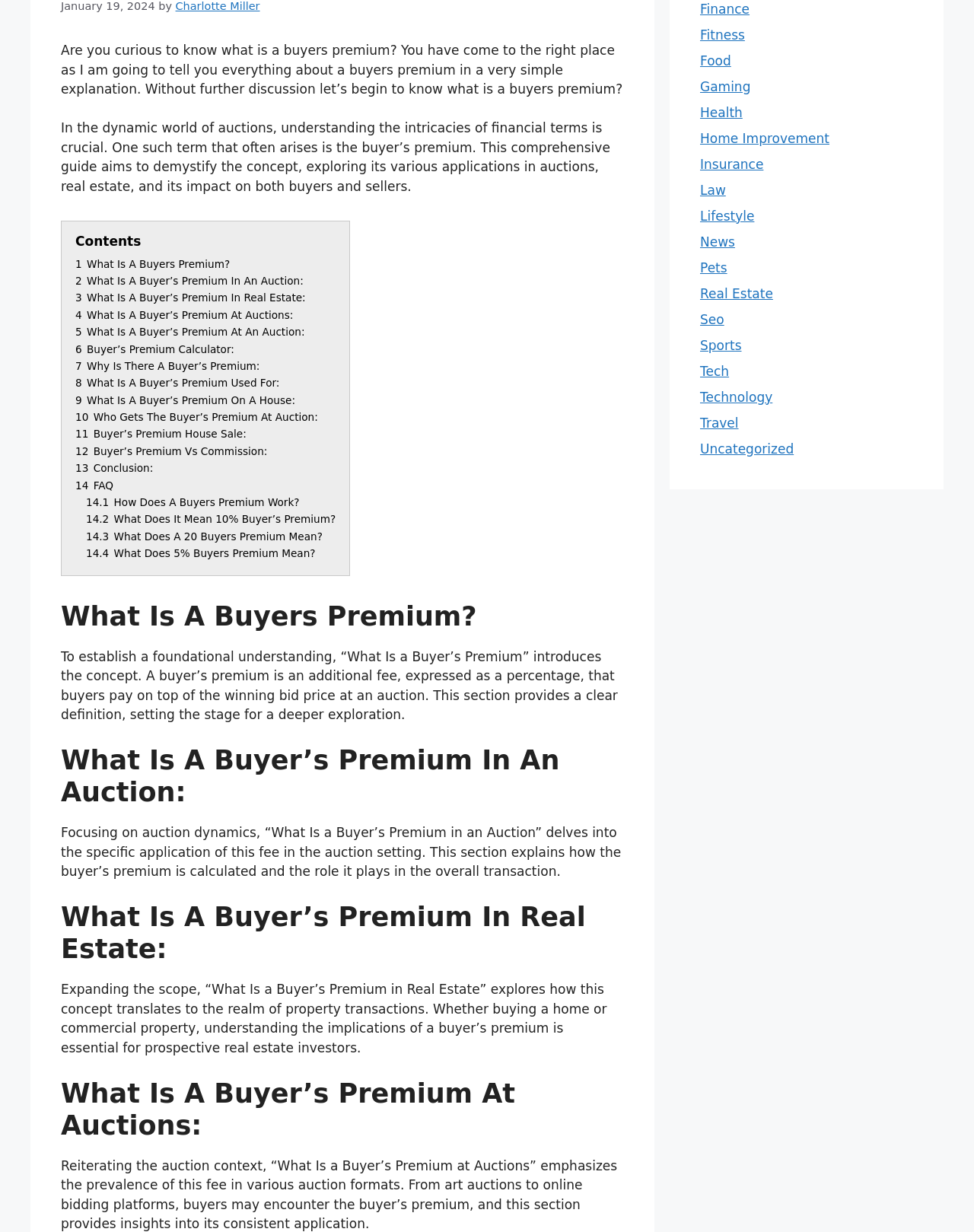Please specify the bounding box coordinates in the format (top-left x, top-left y, bottom-right x, bottom-right y), with all values as floating point numbers between 0 and 1. Identify the bounding box of the UI element described by: 6 Buyer’s Premium Calculator:

[0.077, 0.278, 0.24, 0.288]